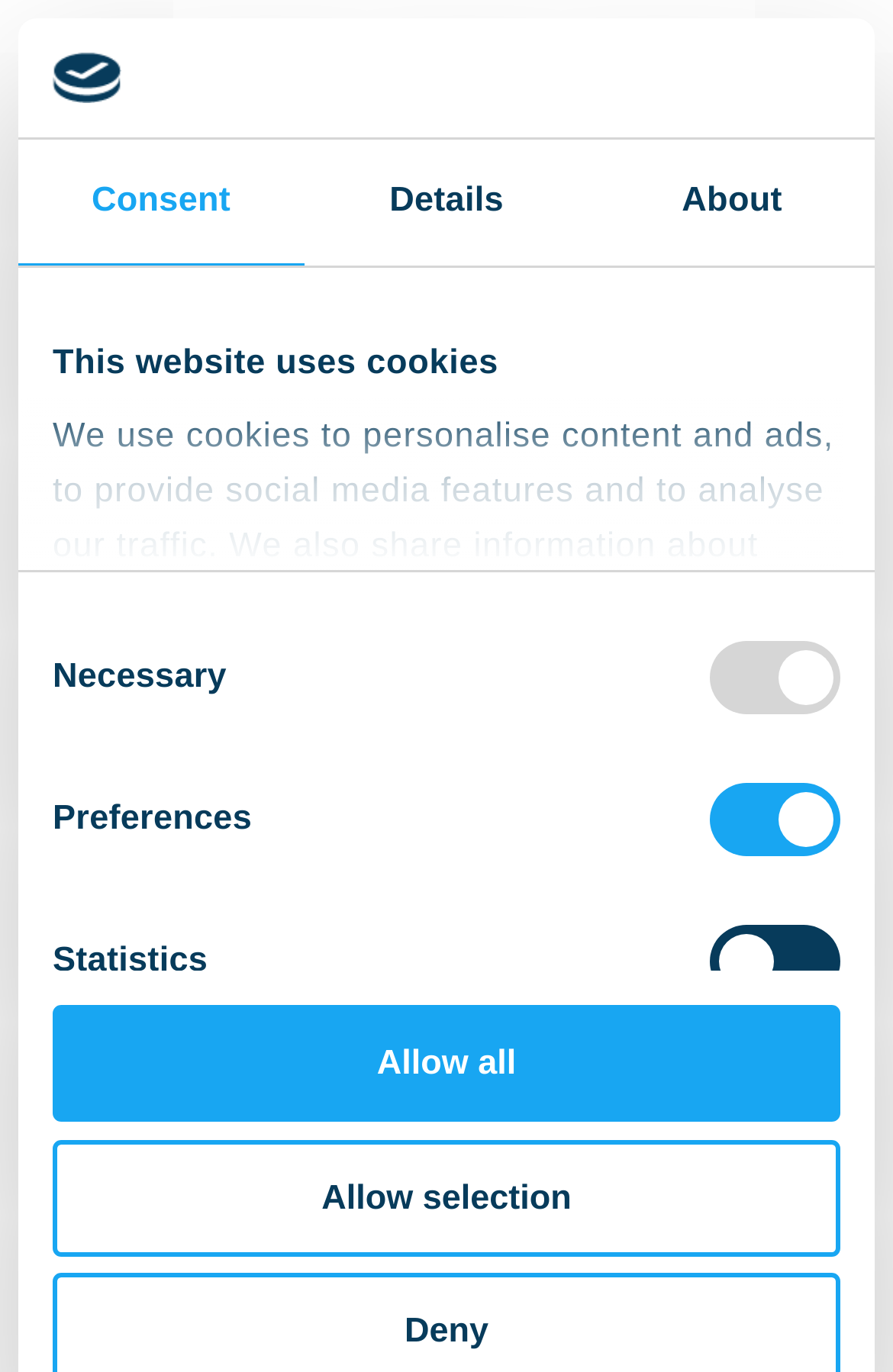Given the element description Contact Us, identify the bounding box coordinates for the UI element on the webpage screenshot. The format should be (top-left x, top-left y, bottom-right x, bottom-right y), with values between 0 and 1.

[0.123, 0.057, 0.307, 0.085]